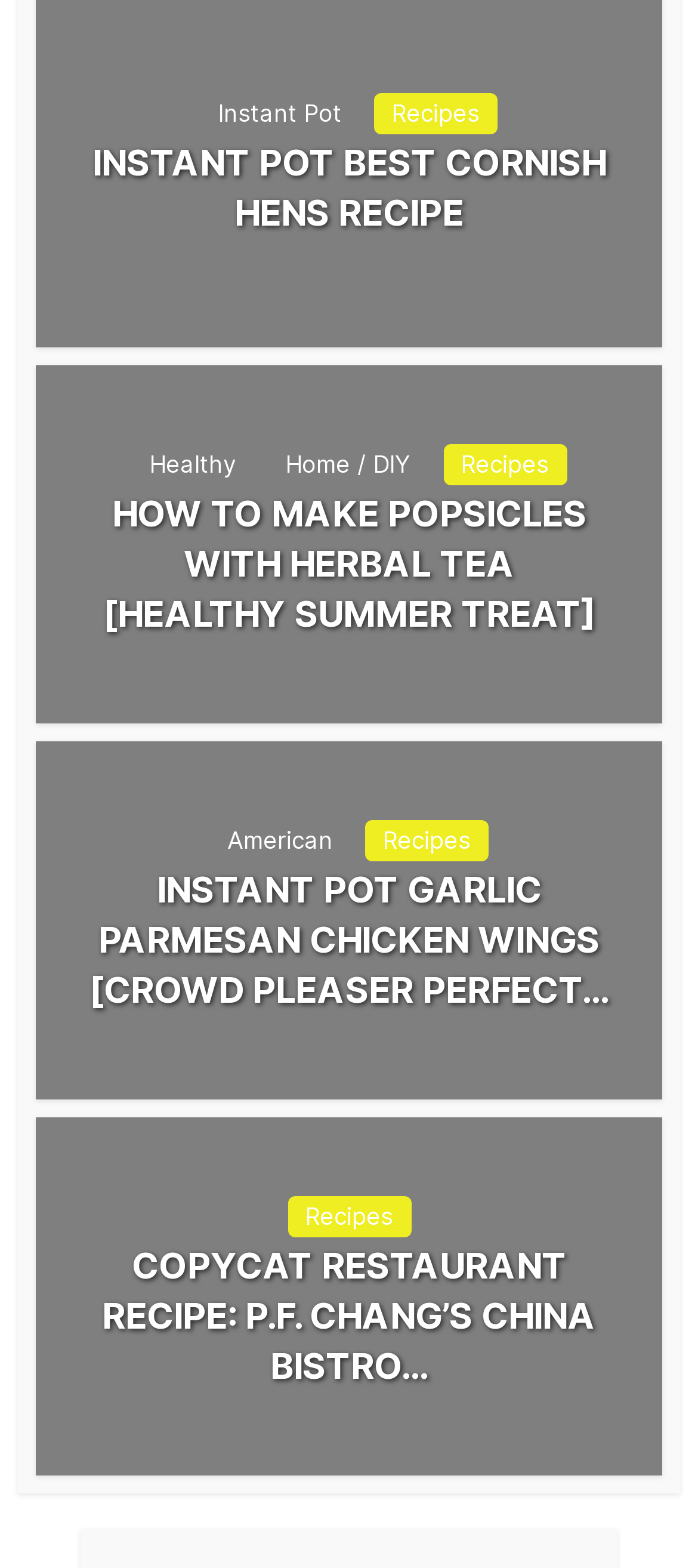Highlight the bounding box of the UI element that corresponds to this description: "parent_node: Recipes".

[0.051, 0.712, 0.949, 0.941]